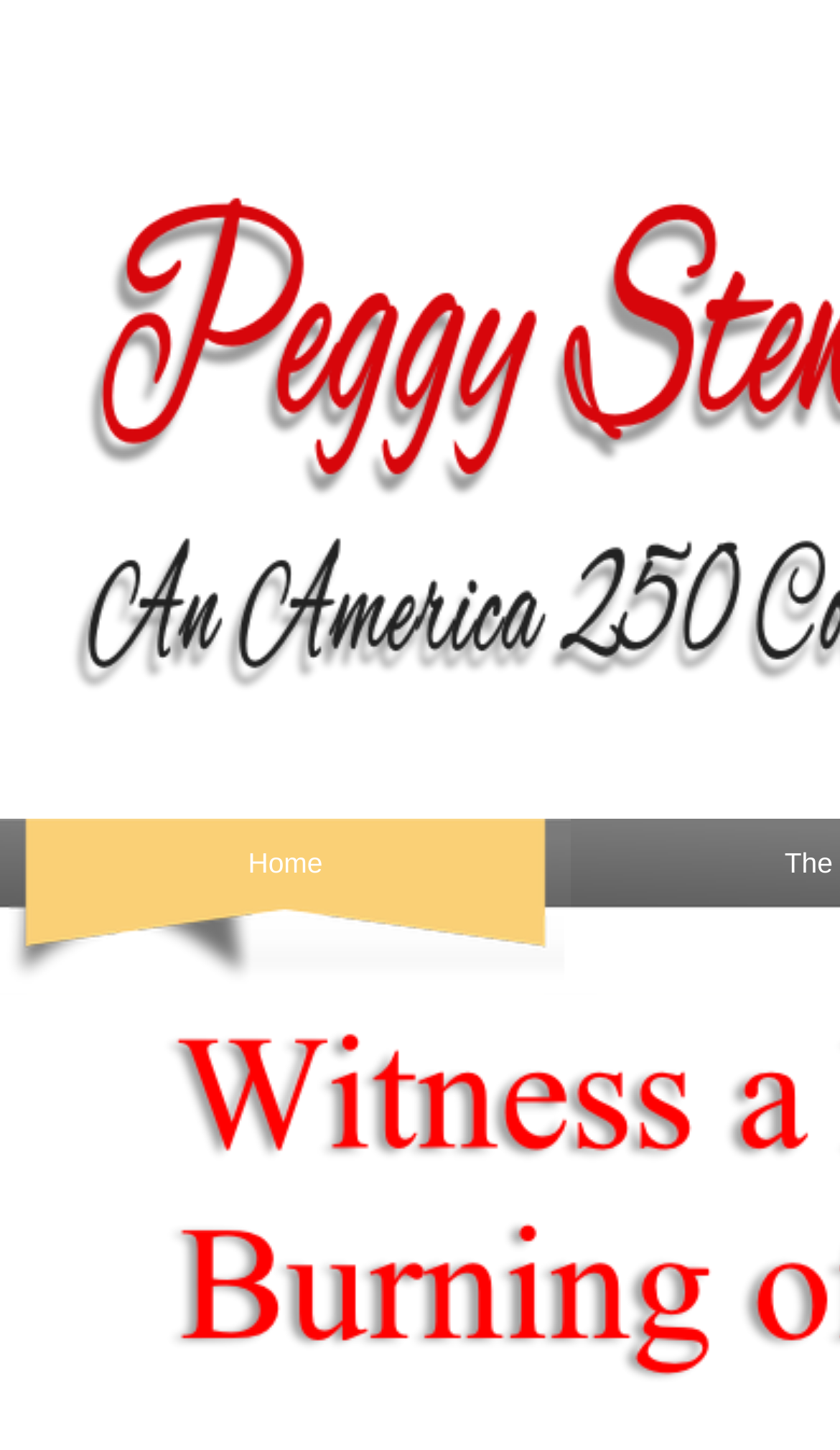From the webpage screenshot, predict the bounding box coordinates (top-left x, top-left y, bottom-right x, bottom-right y) for the UI element described here: Home

[0.0, 0.565, 0.679, 0.686]